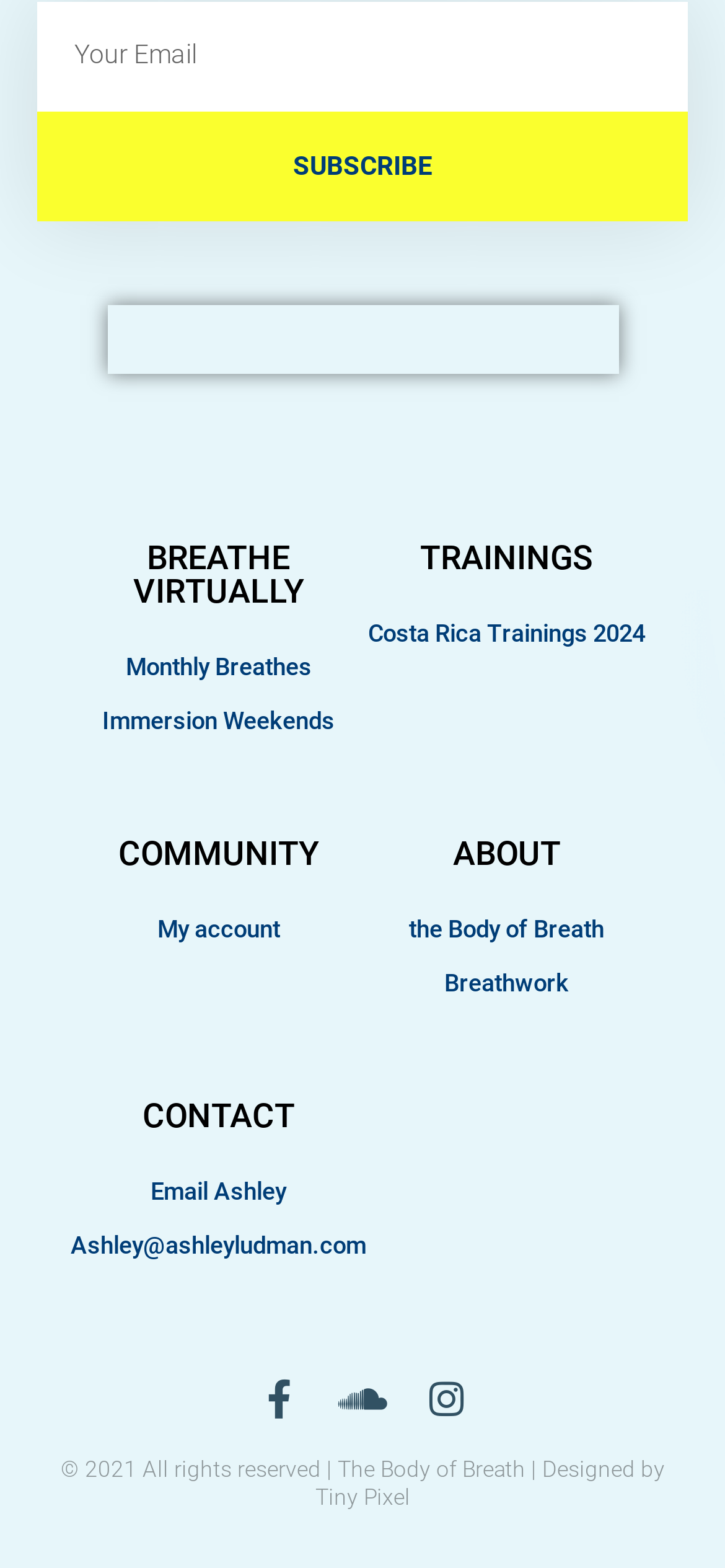From the webpage screenshot, predict the bounding box of the UI element that matches this description: "Breathwork".

[0.5, 0.613, 0.897, 0.642]